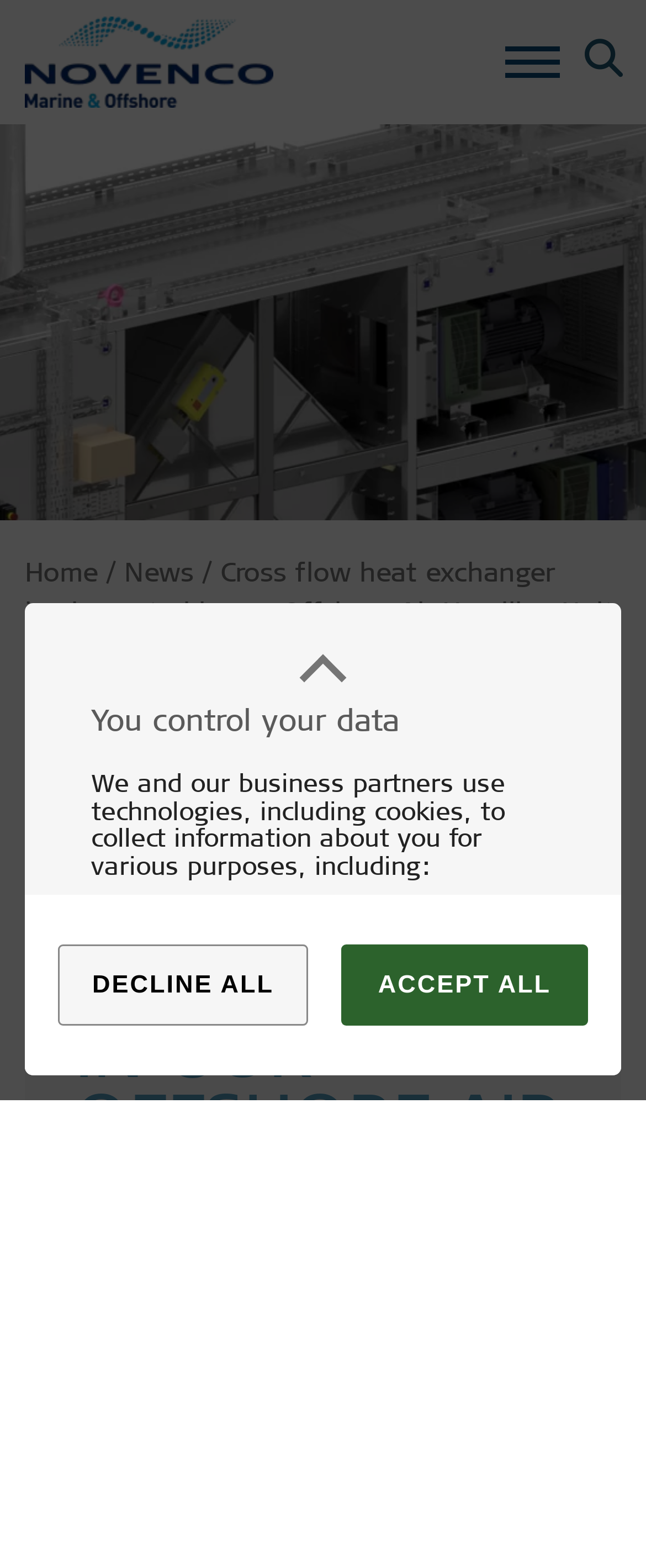Locate and generate the text content of the webpage's heading.

CROSS FLOW HEAT EXCHANGER IMPLEMENTED IN OUR OFFSHORE AIR HANDLING UNIT TYPE ZNT